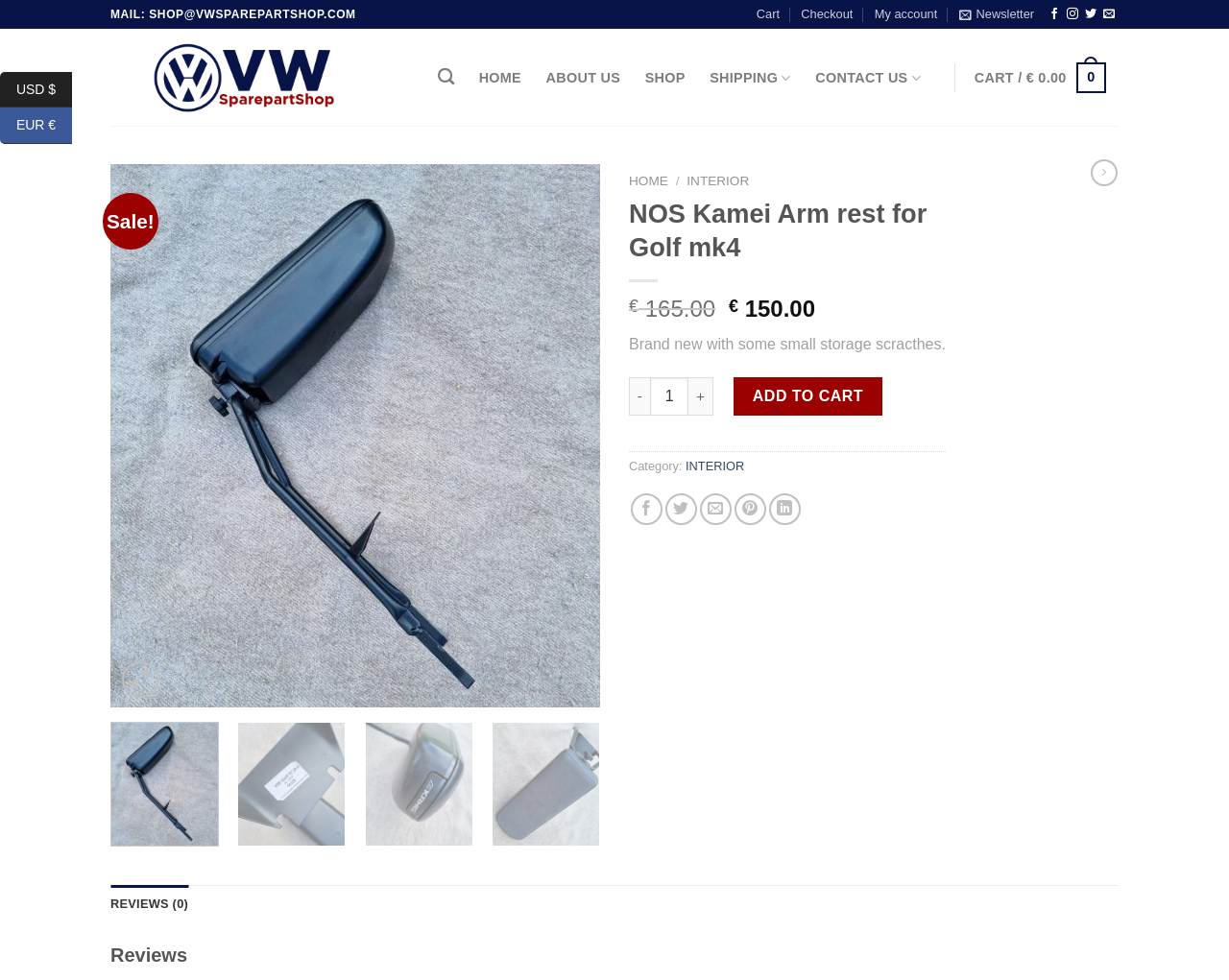Show the bounding box coordinates for the element that needs to be clicked to execute the following instruction: "Search for products". Provide the coordinates in the form of four float numbers between 0 and 1, i.e., [left, top, right, bottom].

[0.346, 0.066, 0.38, 0.091]